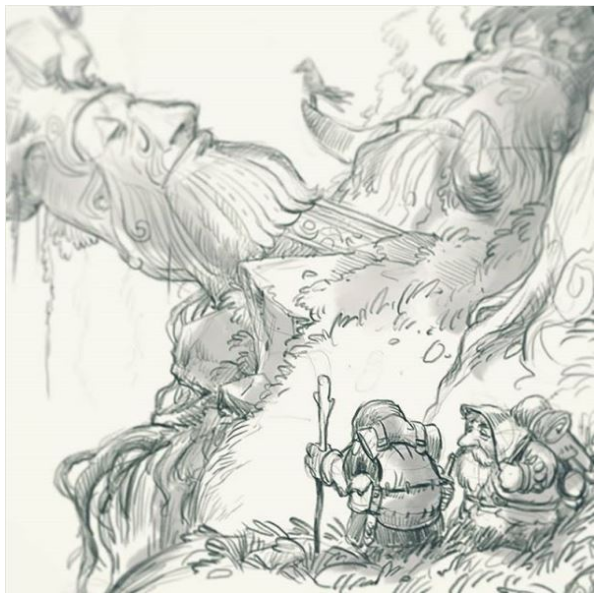Describe in detail everything you see in the image.

The image titled "Questing Era #1" captures an enchanting scene set within the imaginative world of Erenn. It features two small, adventurous figures, reminiscent of dwarves, poised in awe before the monumental visage of a slumbering giant, whose thick beard intertwines with the greenery around him. 

Above, a bird perches near the giant's head, adding a whimsical touch to the atmosphere. The detailed sketching emphasizes the contrast between the delicate features of the explorers and the grand, ancient being they admire. This artwork evokes themes of exploration and the passage of time, reflecting the rich lore of the "Questing Era," a period characterized by daring sea travels and the quest for lost treasures, as echoed in the narrative context surrounding the image.